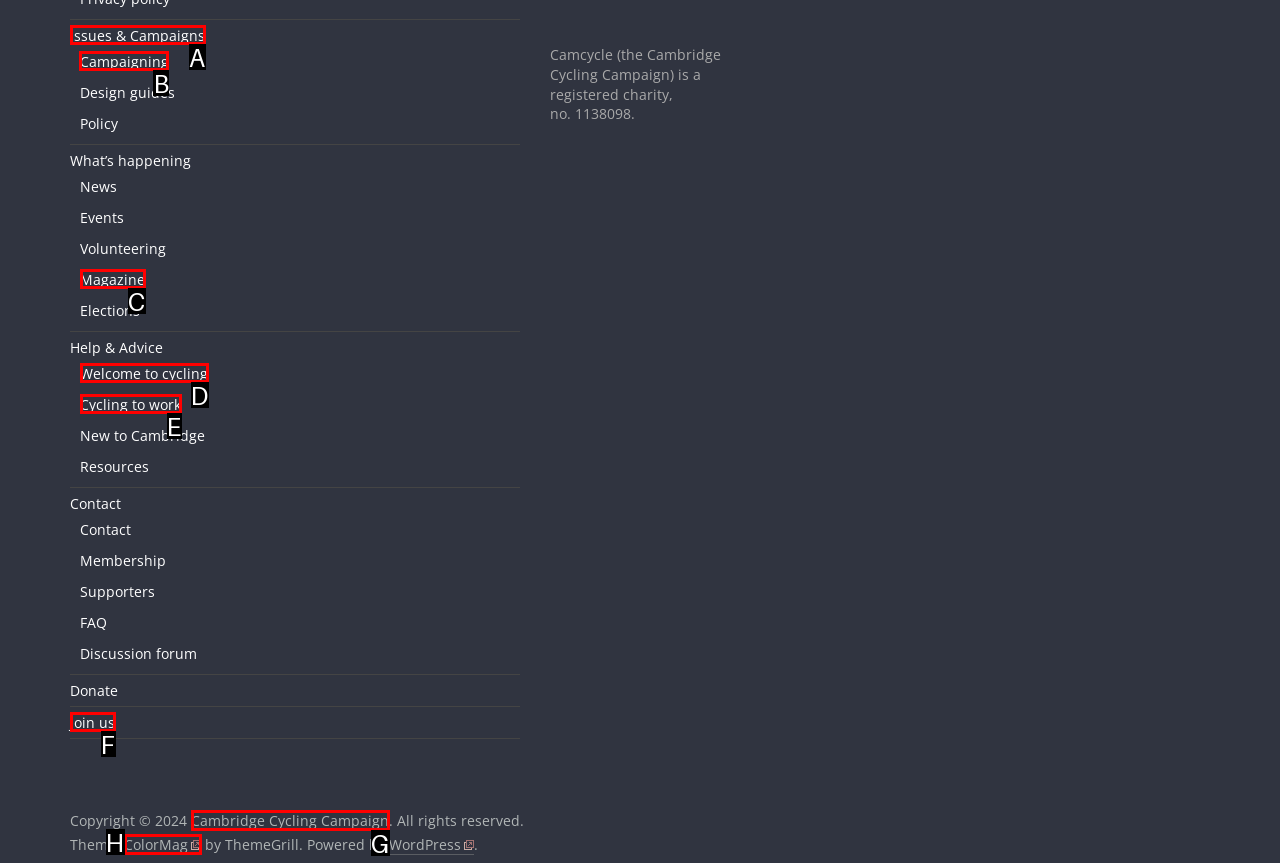Identify the correct letter of the UI element to click for this task: Read about Campaigning
Respond with the letter from the listed options.

B